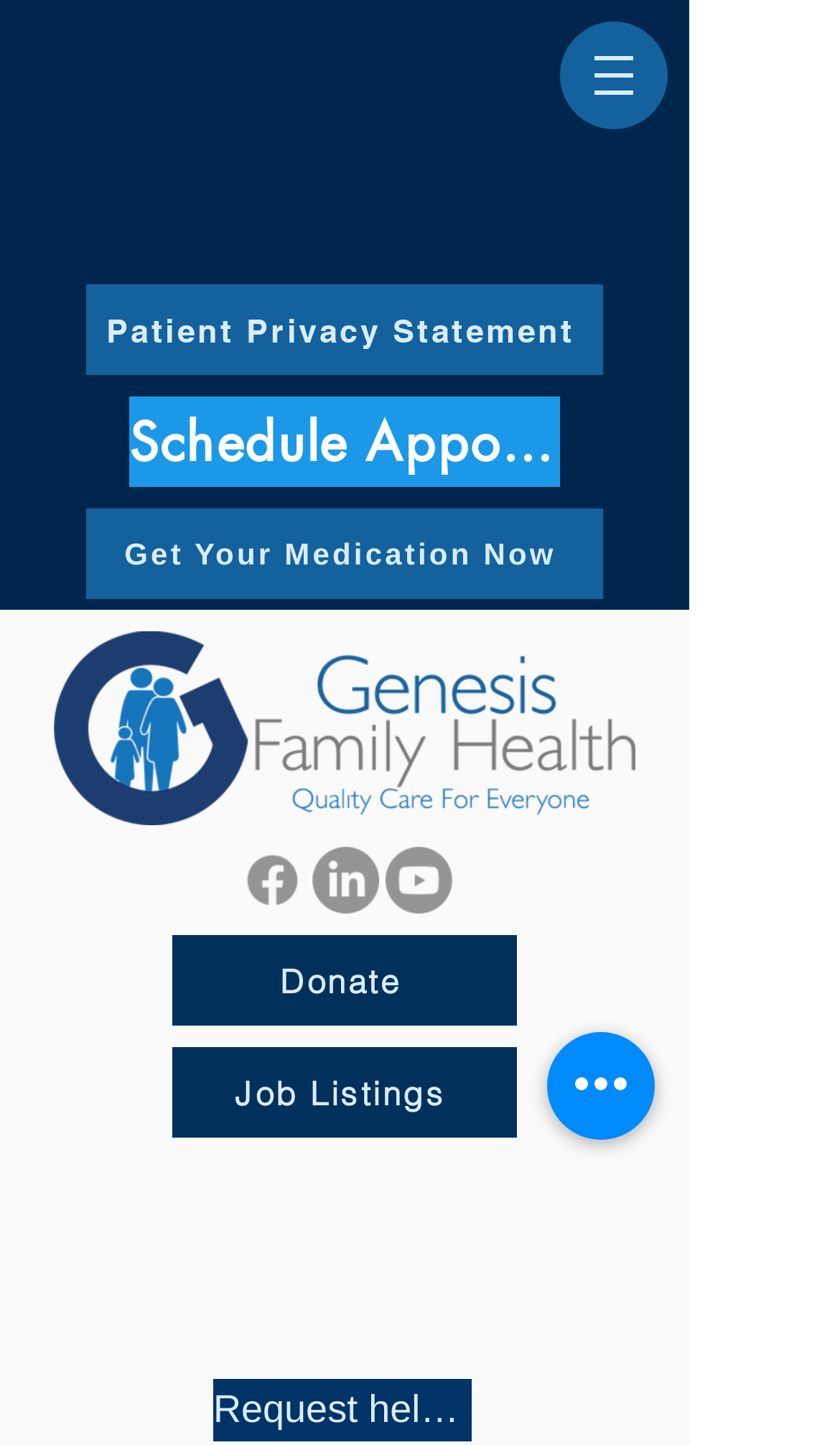Using details from the image, please answer the following question comprehensively:
What is the purpose of the 'Quick actions' button?

The 'Quick actions' button is located at the bottom of the webpage, but its purpose is not explicitly stated. It may be used to perform some quick actions or tasks, but the exact functionality is not clear.